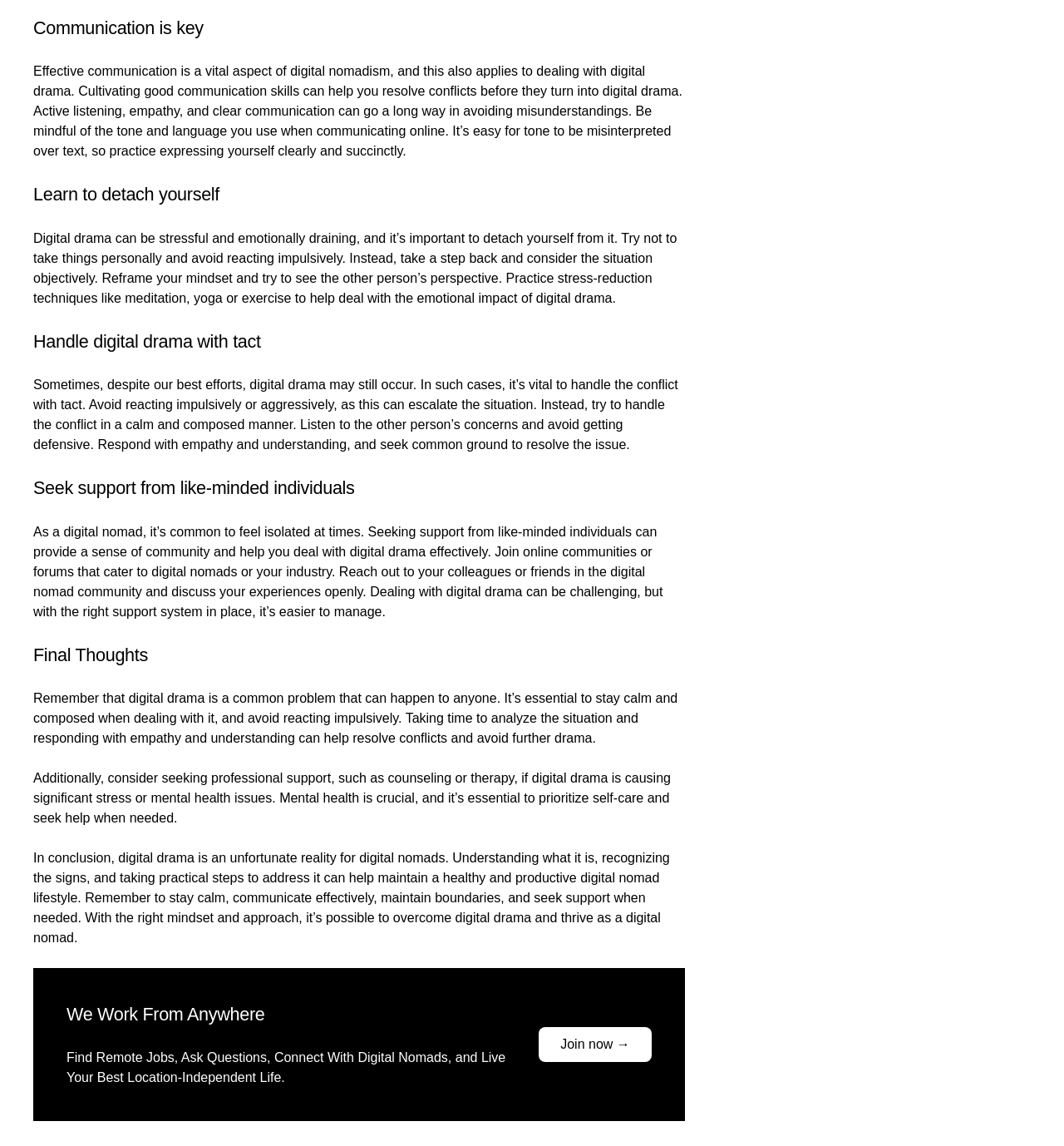What is the final thought on digital drama?
Kindly offer a comprehensive and detailed response to the question.

The webpage concludes by emphasizing the importance of staying calm and composed when dealing with digital drama, and seeking professional support if necessary, to maintain a healthy and productive digital nomad lifestyle.